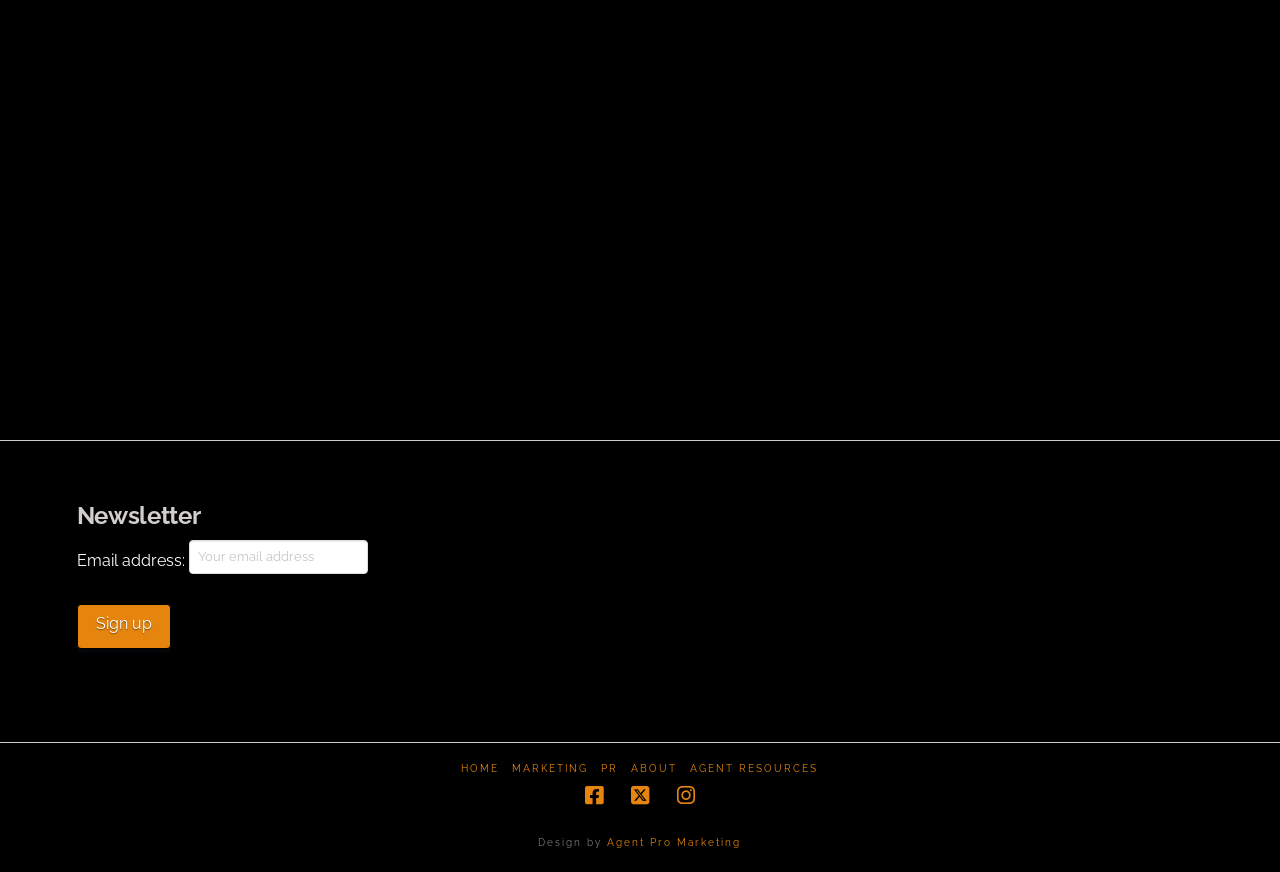Pinpoint the bounding box coordinates of the clickable area needed to execute the instruction: "Sign up for the newsletter". The coordinates should be specified as four float numbers between 0 and 1, i.e., [left, top, right, bottom].

[0.06, 0.693, 0.133, 0.744]